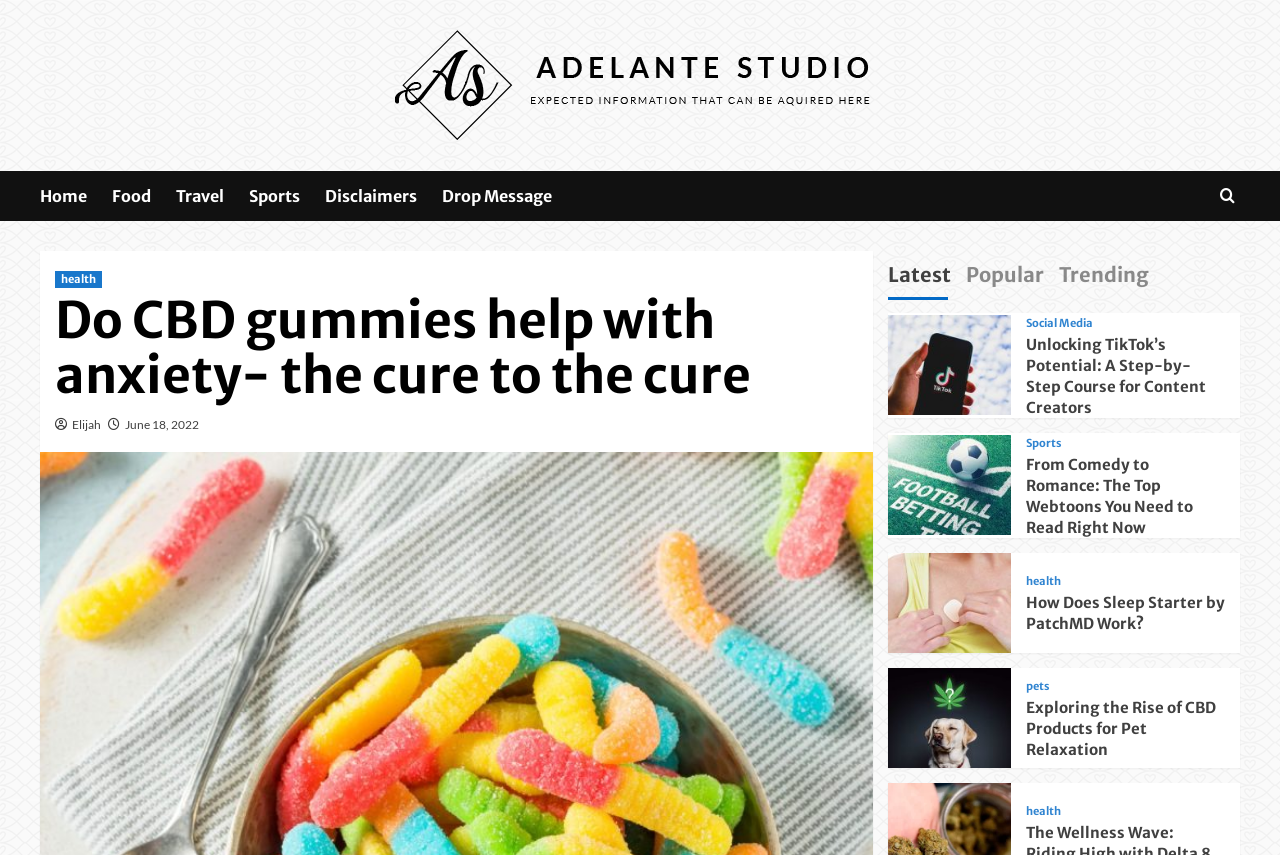Provide an in-depth caption for the webpage.

The webpage appears to be a blog or news website, with a focus on various topics such as health, food, travel, sports, and more. At the top of the page, there is a navigation menu with links to different sections, including "Home", "Food", "Travel", "Sports", "Disclaimers", and "Drop Message". 

Below the navigation menu, there is a prominent heading that reads "Do CBD gummies help with anxiety- the cure to the cure" with a link to the author "Elijah" and the date "June 18, 2022". 

To the right of the heading, there is a tab list with four tabs: "Latest", "Popular", "Trending", and a search icon. Below the tab list, there are several article previews, each with a heading, a link, and an image. The articles appear to be related to various topics, including social media, sports betting, webtoons, health, and pets. 

The article previews are arranged in a vertical column, with the most recent or popular articles at the top. Each preview takes up a significant portion of the page width, with the image on the left and the heading and link on the right. The images are relatively large, taking up about half of the preview width.